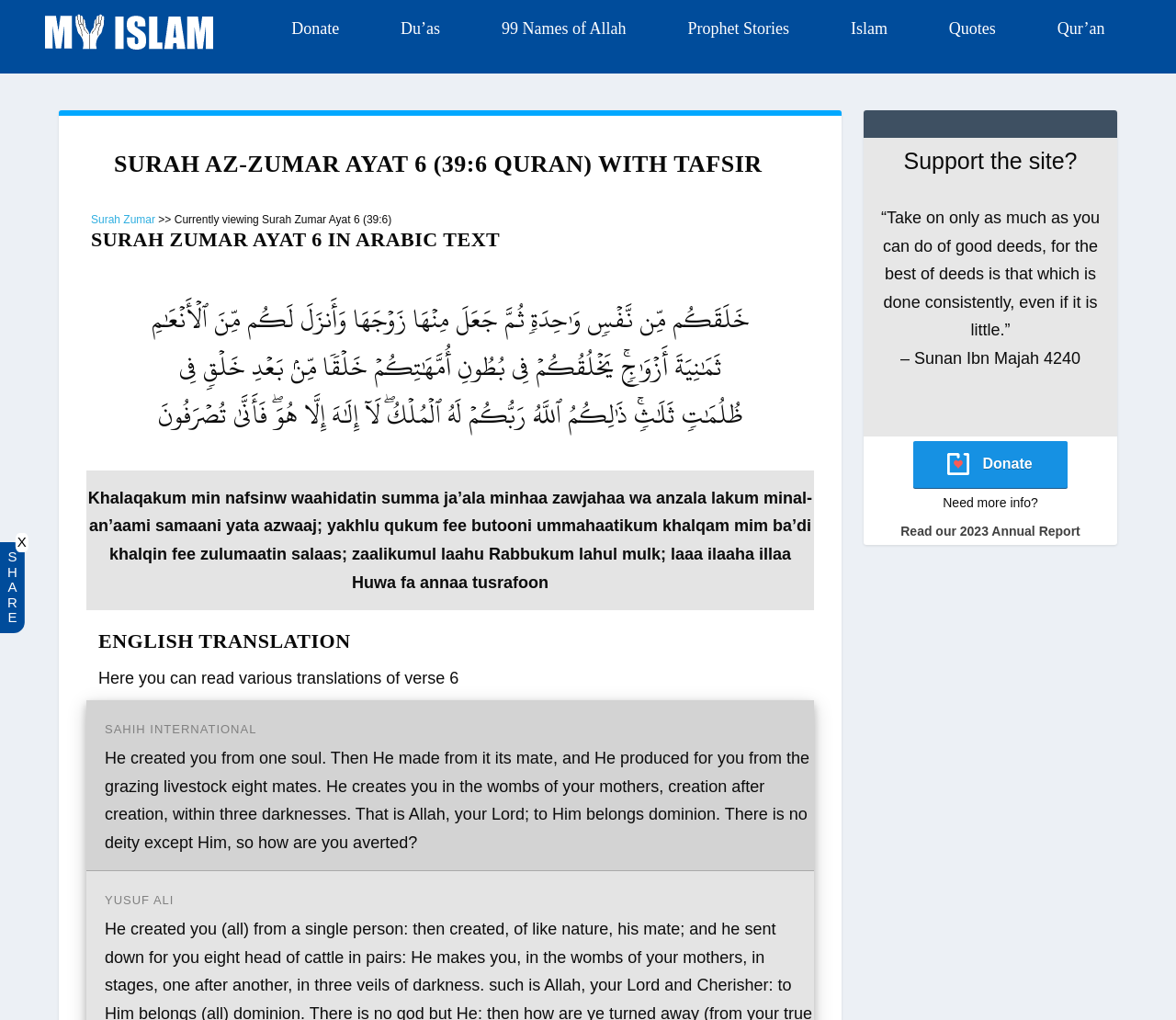Determine the bounding box coordinates of the section I need to click to execute the following instruction: "Read Surah Zumar Ayat 6 in Arabic text". Provide the coordinates as four float numbers between 0 and 1, i.e., [left, top, right, bottom].

[0.077, 0.223, 0.688, 0.257]